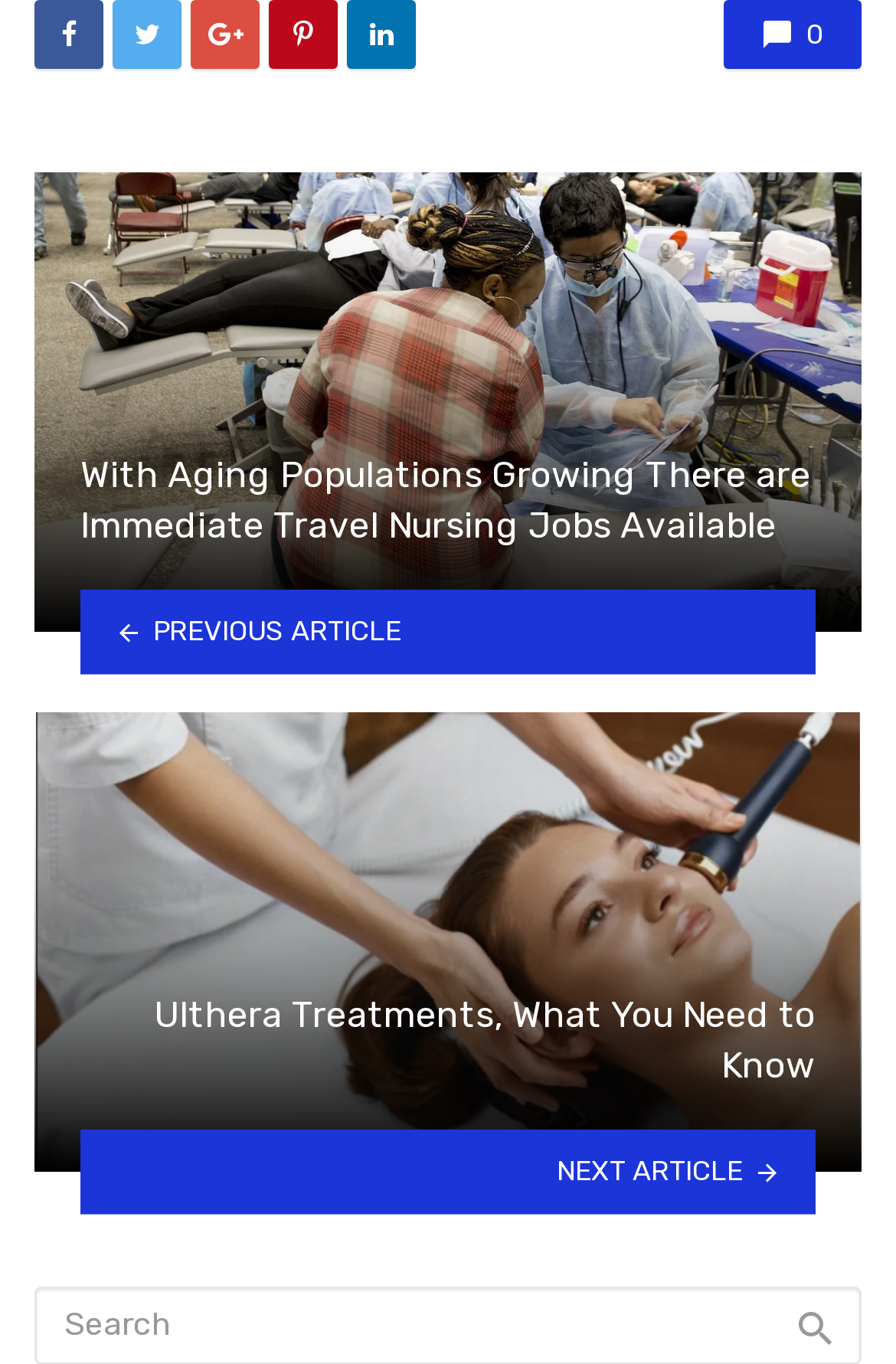Provide the bounding box coordinates for the UI element described in this sentence: "Previous article". The coordinates should be four float values between 0 and 1, i.e., [left, top, right, bottom].

[0.038, 0.432, 0.962, 0.495]